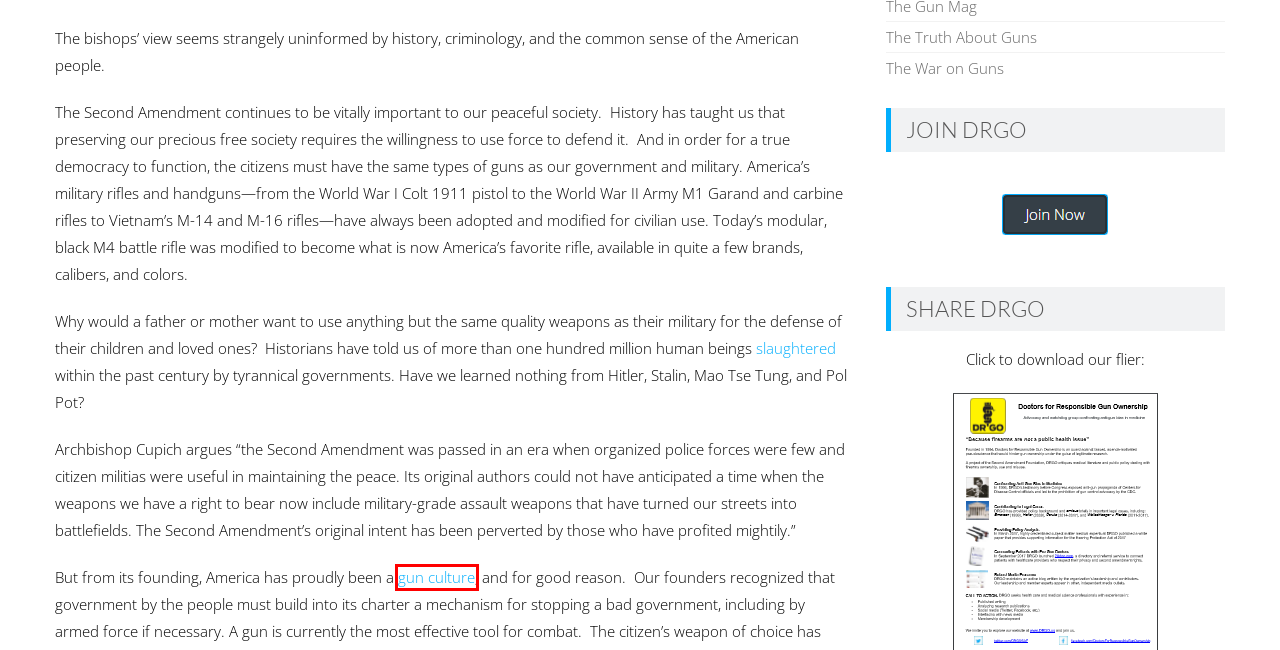Review the webpage screenshot provided, noting the red bounding box around a UI element. Choose the description that best matches the new webpage after clicking the element within the bounding box. The following are the options:
A. Document Archive – Doctors for Responsible Gun Ownership
B. Join DRGO – Doctors for Responsible Gun Ownership
C. Home - The Truth About Guns
D. 988 Suicide & Crisis Lifeline - Call. Text. Chat.
E. About – Doctors for Responsible Gun Ownership
F. Gun Culture – Doctors for Responsible Gun Ownership
G. Blog — Arbalest Quarrel
H. Home | Citizens Committee For The Right To Keep And Bear Arms

F